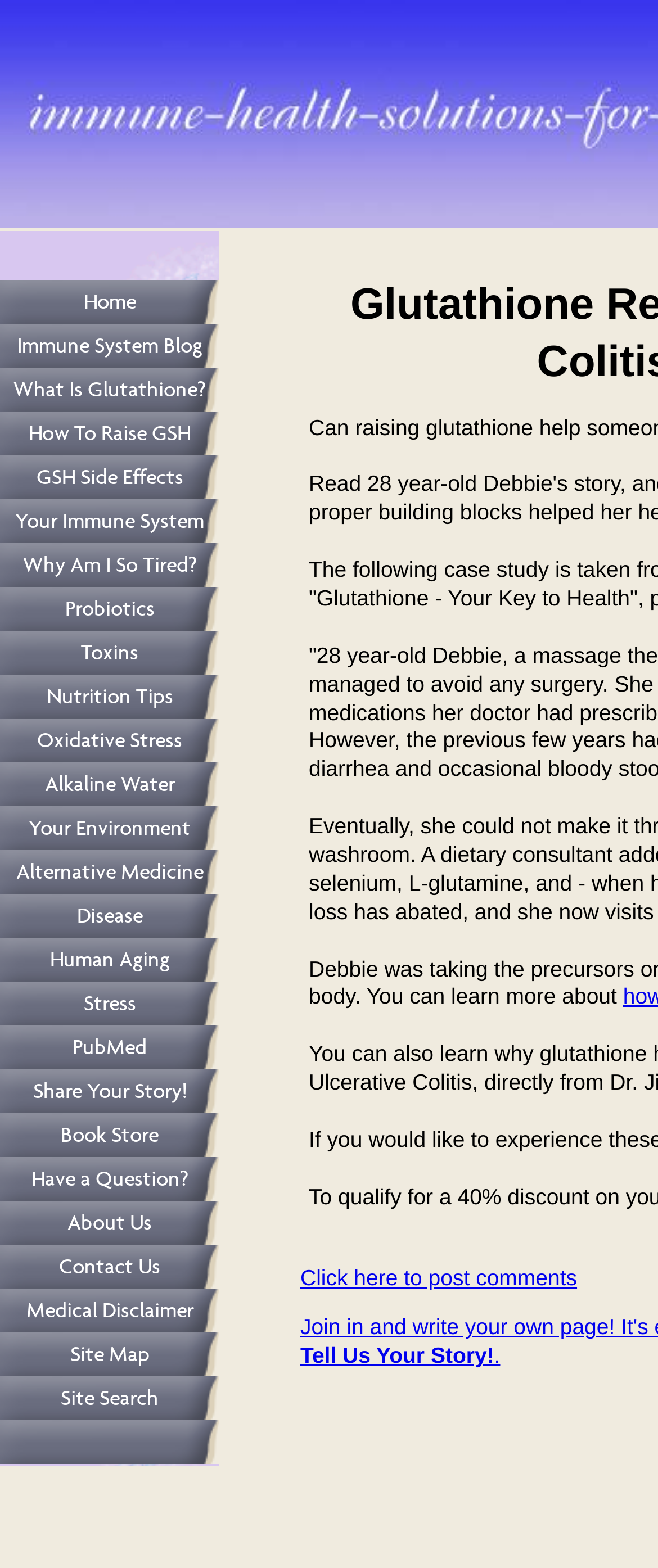Please identify the coordinates of the bounding box that should be clicked to fulfill this instruction: "Share Your Story!".

[0.0, 0.682, 0.333, 0.71]